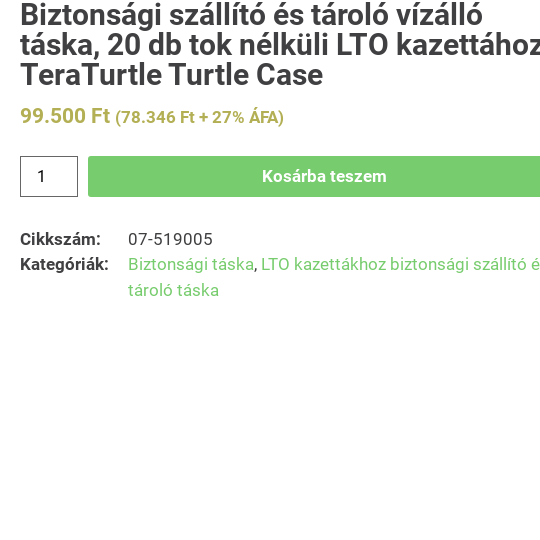What is the VAT percentage included in the price?
Please answer the question with as much detail as possible using the screenshot.

The caption breaks down the price of 99,500 Ft into 78,346 Ft plus 27% VAT, indicating that the VAT percentage is 27%.